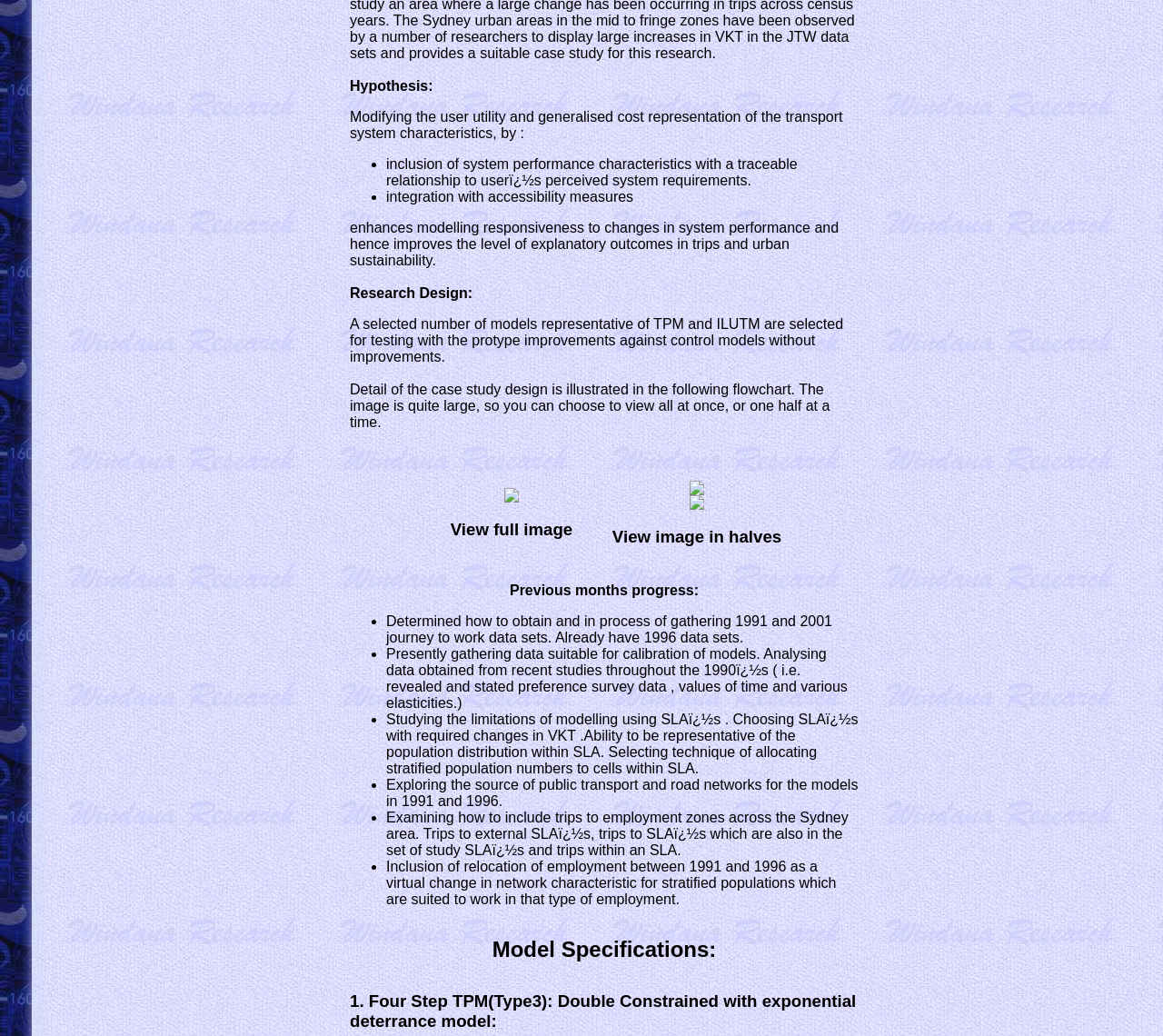Please analyze the image and give a detailed answer to the question:
What is the purpose of the research design?

The research design is to select a number of models representative of TPM and ILUTM, and test them with the prototype improvements against control models without improvements, to enhance modelling responsiveness to changes in system performance and hence improve the level of explanatory outcomes in trips and urban sustainability.